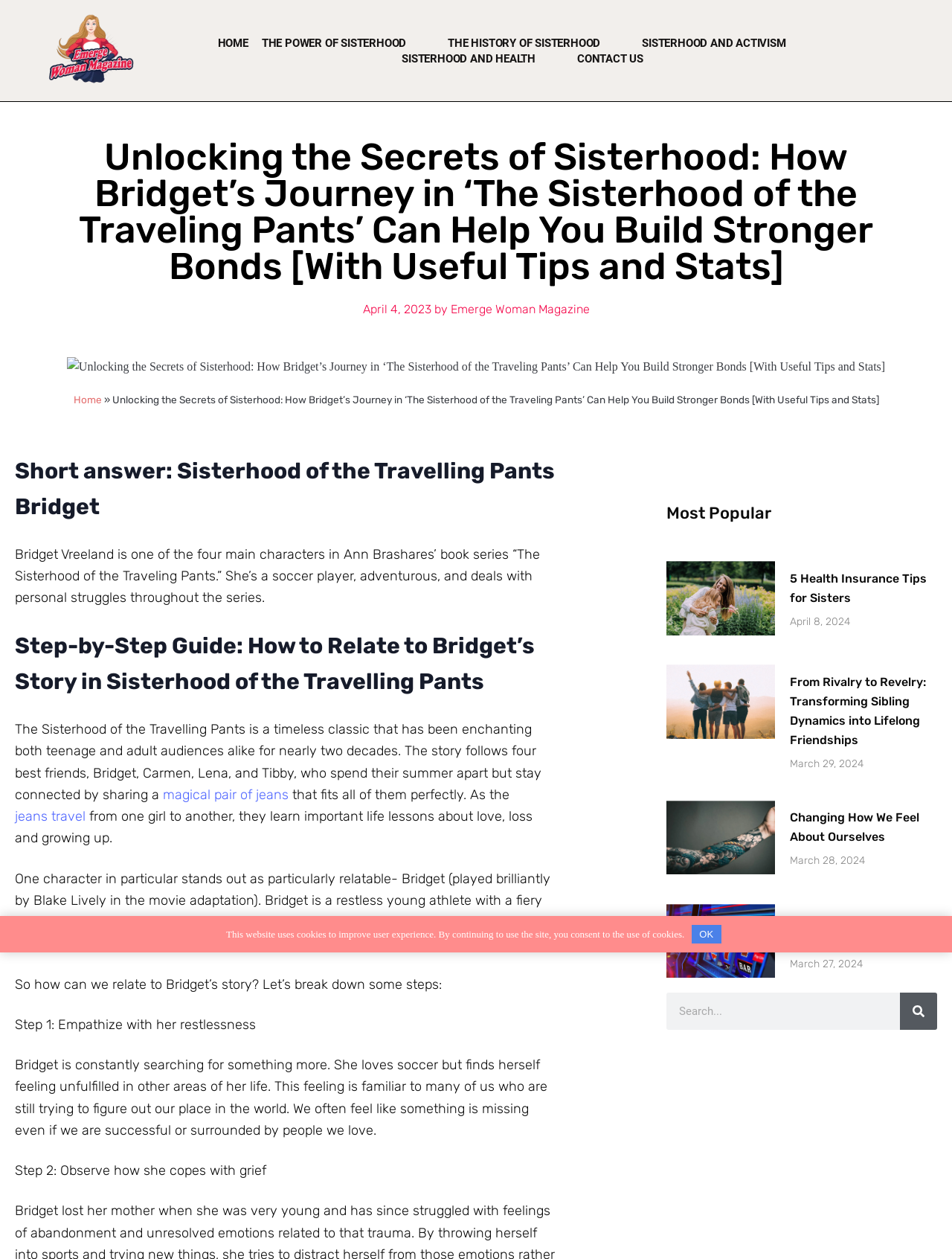Provide the bounding box coordinates of the area you need to click to execute the following instruction: "Click on the 'like this post' button".

None